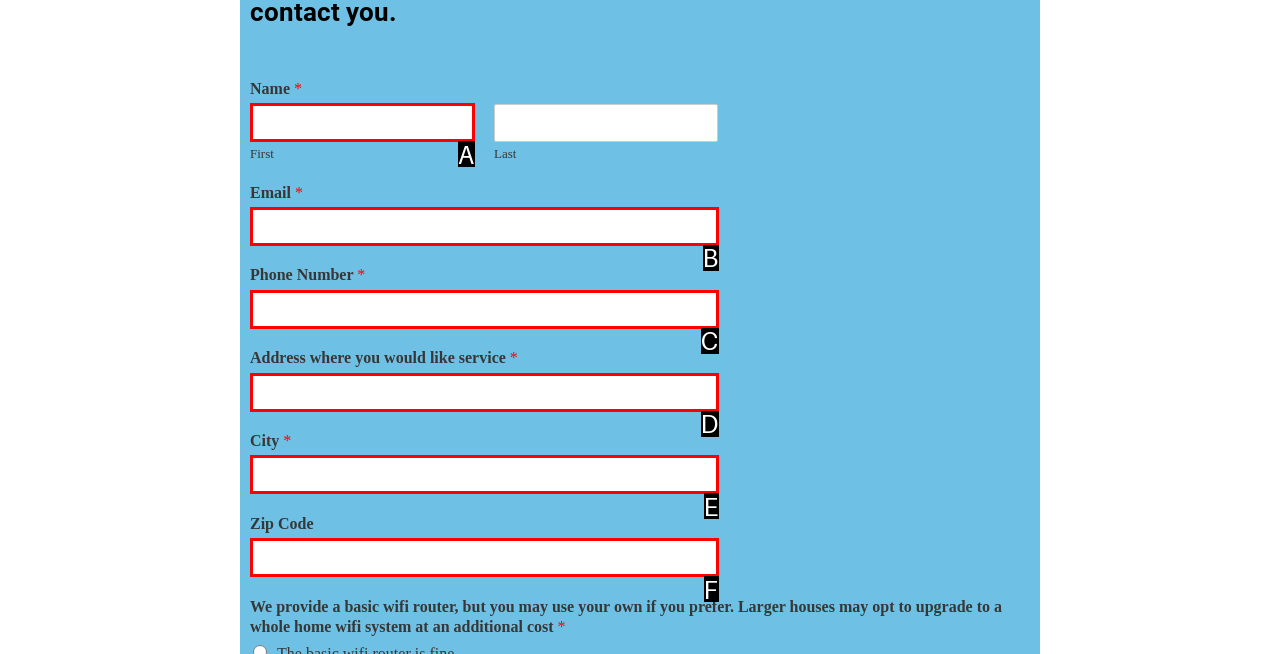Determine which HTML element corresponds to the description: parent_node: Zip Code name="wpforms[fields][5]". Provide the letter of the correct option.

F